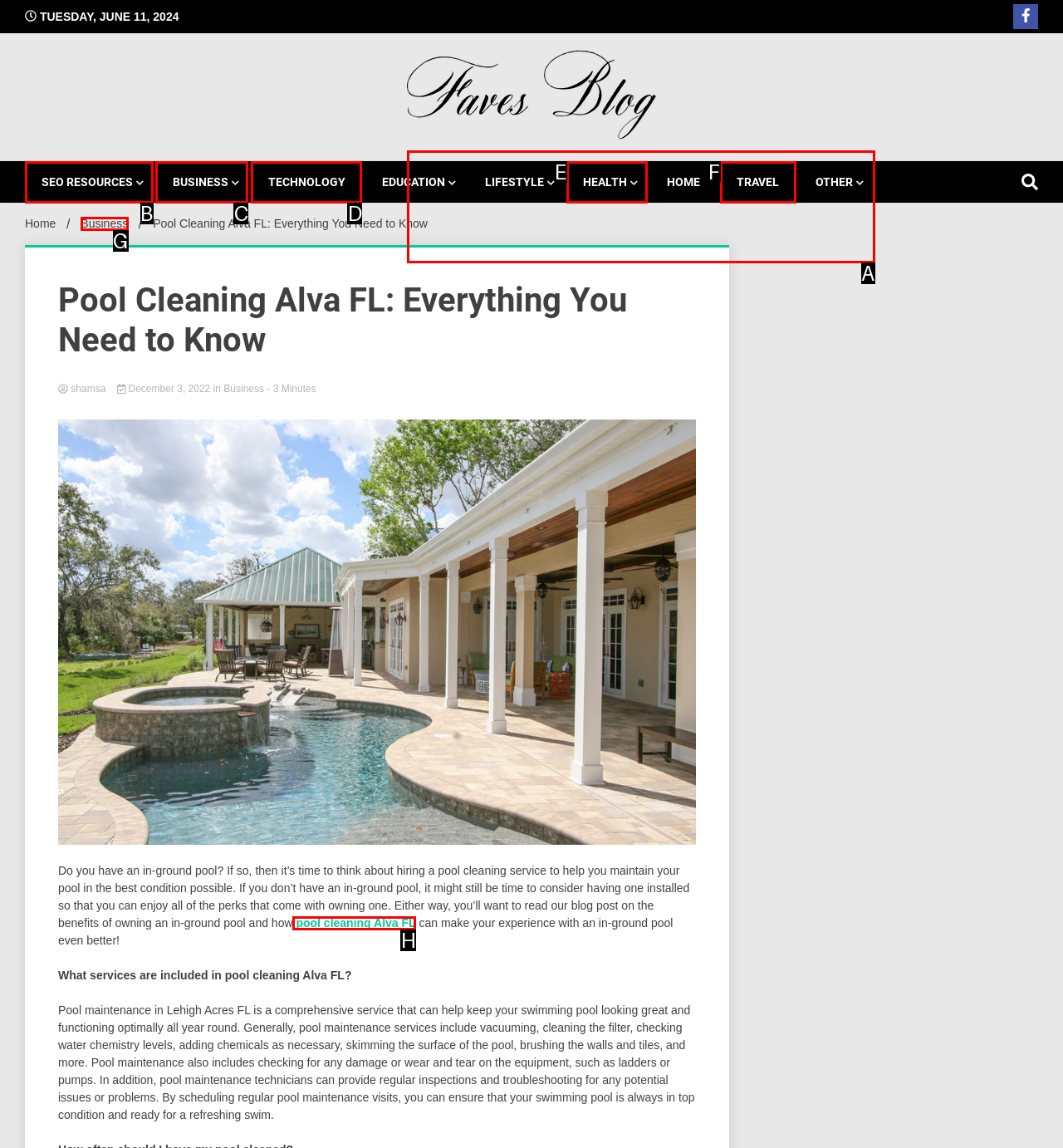Find the UI element described as: Business
Reply with the letter of the appropriate option.

G